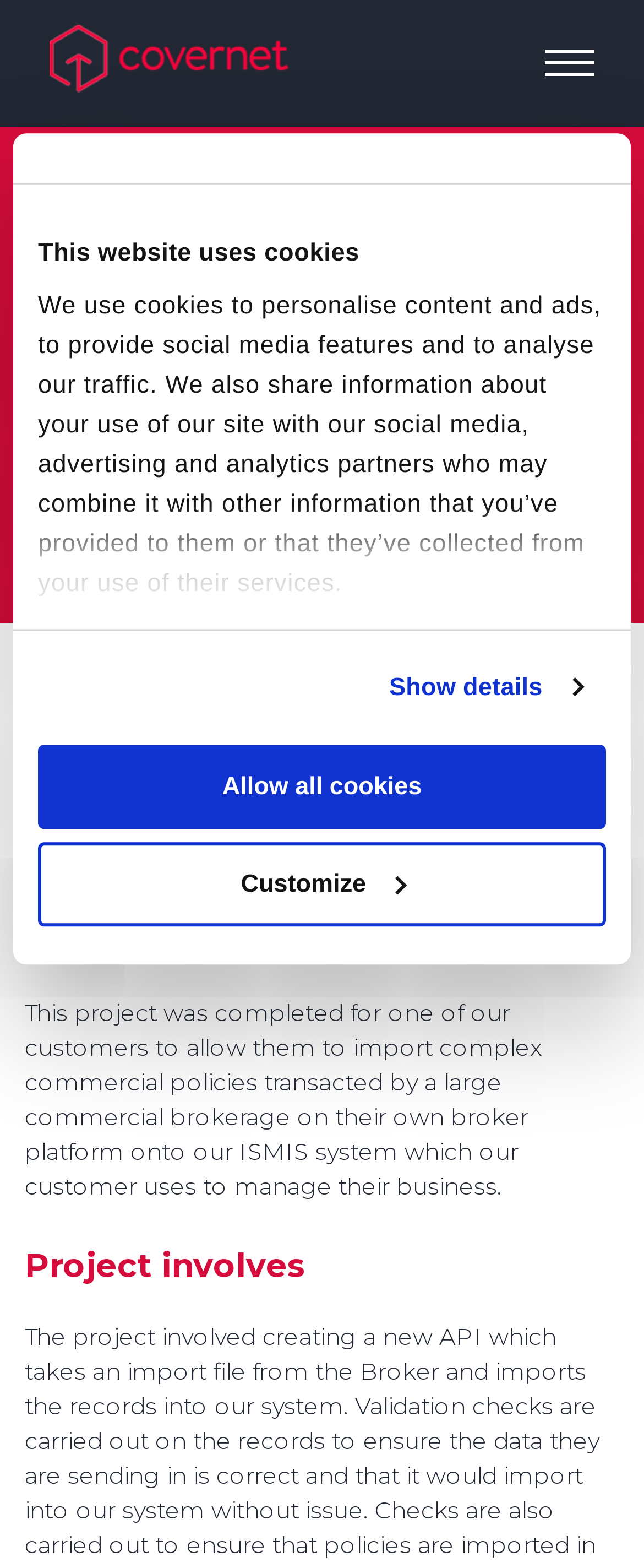Please locate the bounding box coordinates of the element that should be clicked to complete the given instruction: "Click the Facebook icon".

[0.387, 0.428, 0.449, 0.454]